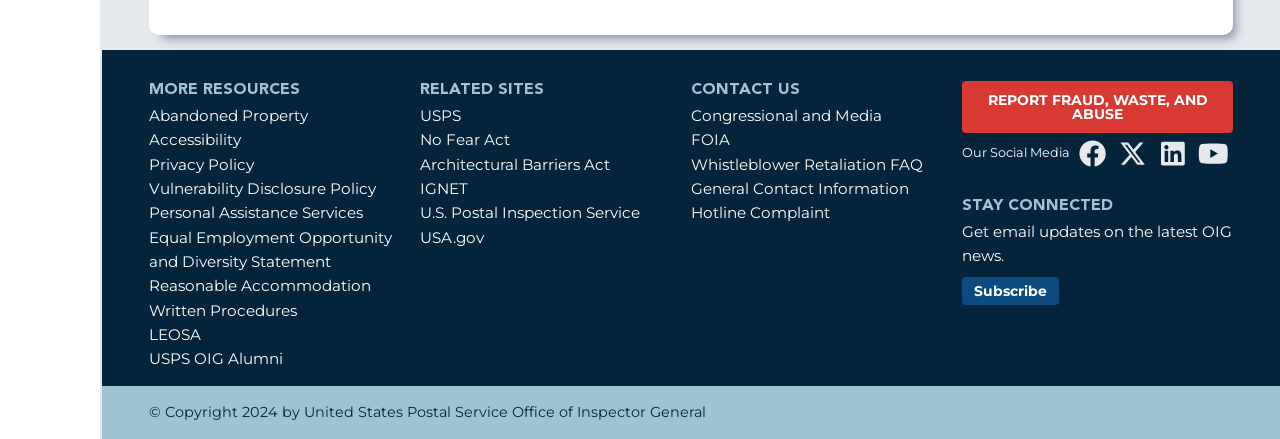Can you look at the image and give a comprehensive answer to the question:
What is the purpose of the 'REPORT FRAUD, WASTE, AND ABUSE' button?

The button is prominently displayed on the webpage, suggesting its importance. The text on the button indicates that it is for reporting fraud, waste, and abuse, which is likely related to the Office of Inspector General's role in investigating and preventing such activities.